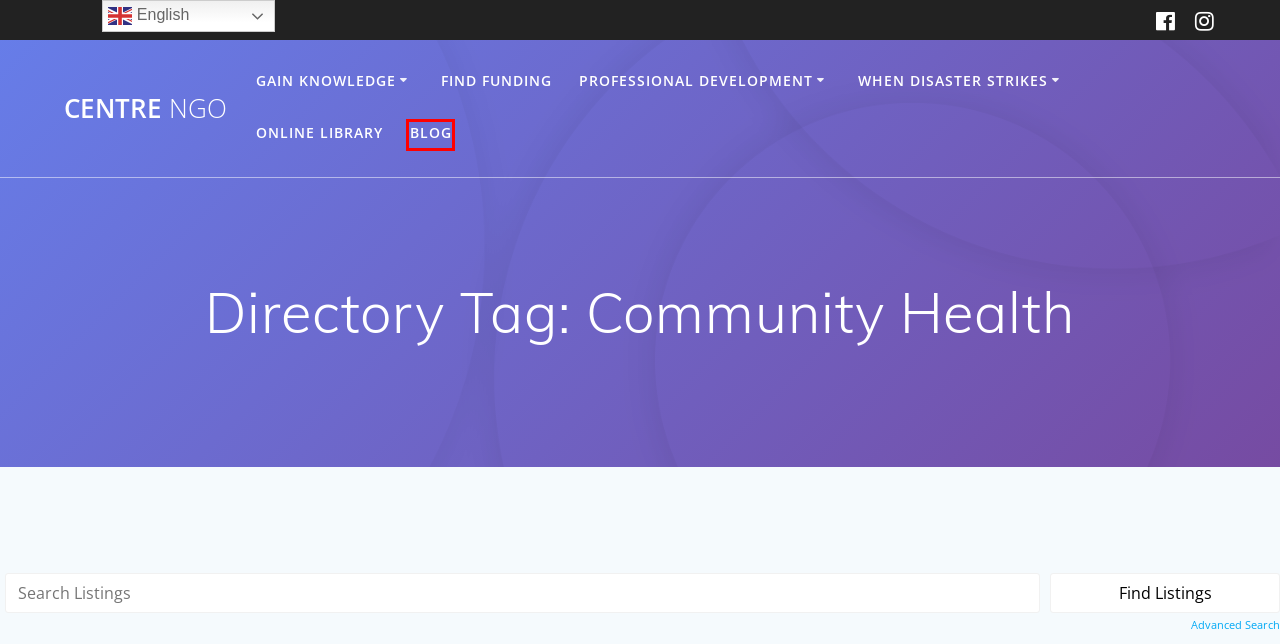A screenshot of a webpage is given, featuring a red bounding box around a UI element. Please choose the webpage description that best aligns with the new webpage after clicking the element in the bounding box. These are the descriptions:
A. Management & Organization Behavior Archives - Centre NGO
B. Foundation - Centre NGO
C. Association - Centre NGO
D. Find Funding - Centre NGO
E. NGO Resource Directory - Centre NGO
F. Calendar - Centre NGO
G. Labor Law - Centre NGO
H. Blog - Centre NGO

H